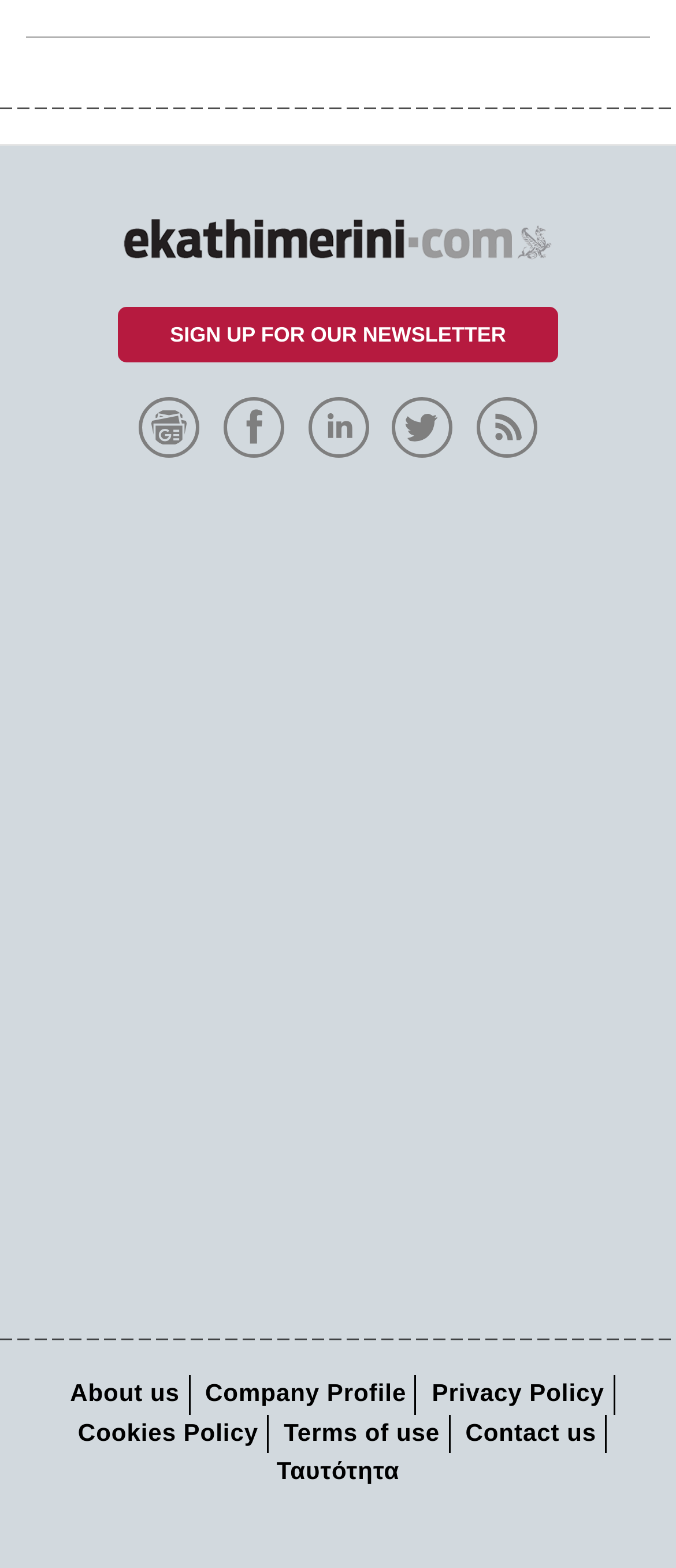Please identify the bounding box coordinates of the element's region that I should click in order to complete the following instruction: "Click on the footer logo". The bounding box coordinates consist of four float numbers between 0 and 1, i.e., [left, top, right, bottom].

[0.179, 0.137, 0.821, 0.168]